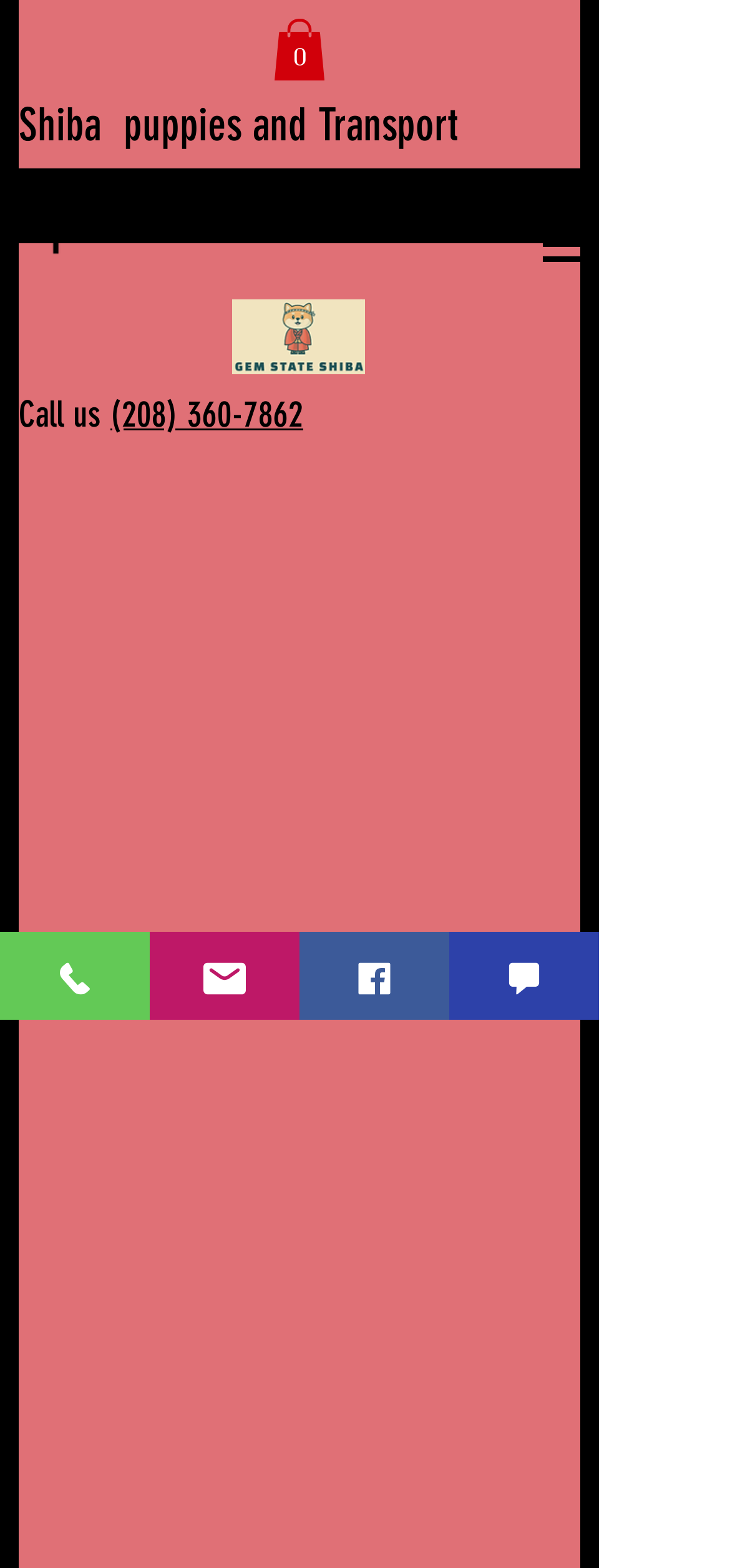What type of puppies are being sold?
Can you provide a detailed and comprehensive answer to the question?

I looked at the heading at the top of the page, and it says 'Purebred papered Shiba Inu Puppies', so the type of puppies being sold are Shiba Inu puppies.